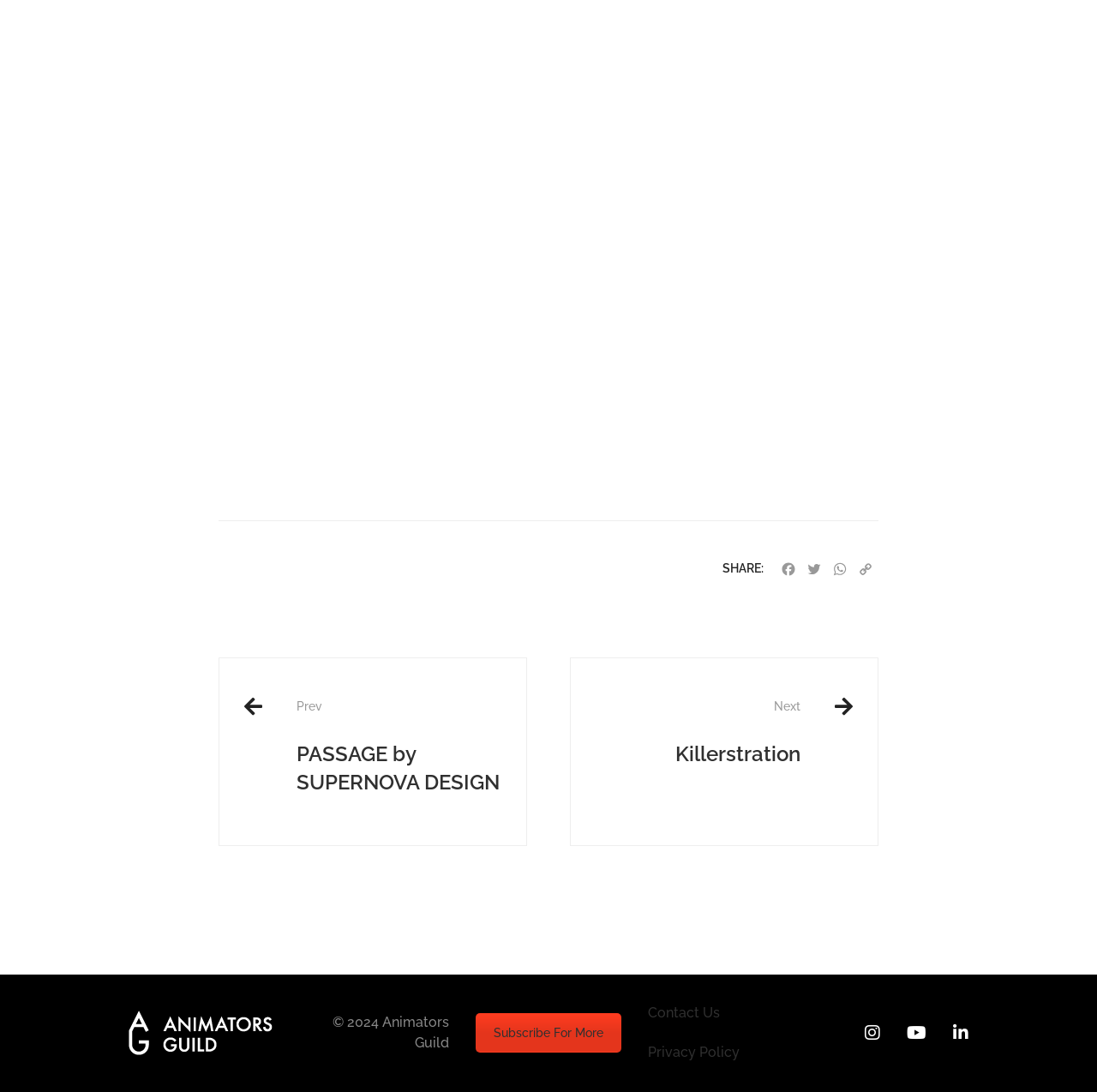Please analyze the image and give a detailed answer to the question:
What is the name of the logo at the bottom of the page?

The image at the bottom of the page is described as 'guild-white-light-logo2-01-01', which suggests that it is the logo of the Guild White Light.